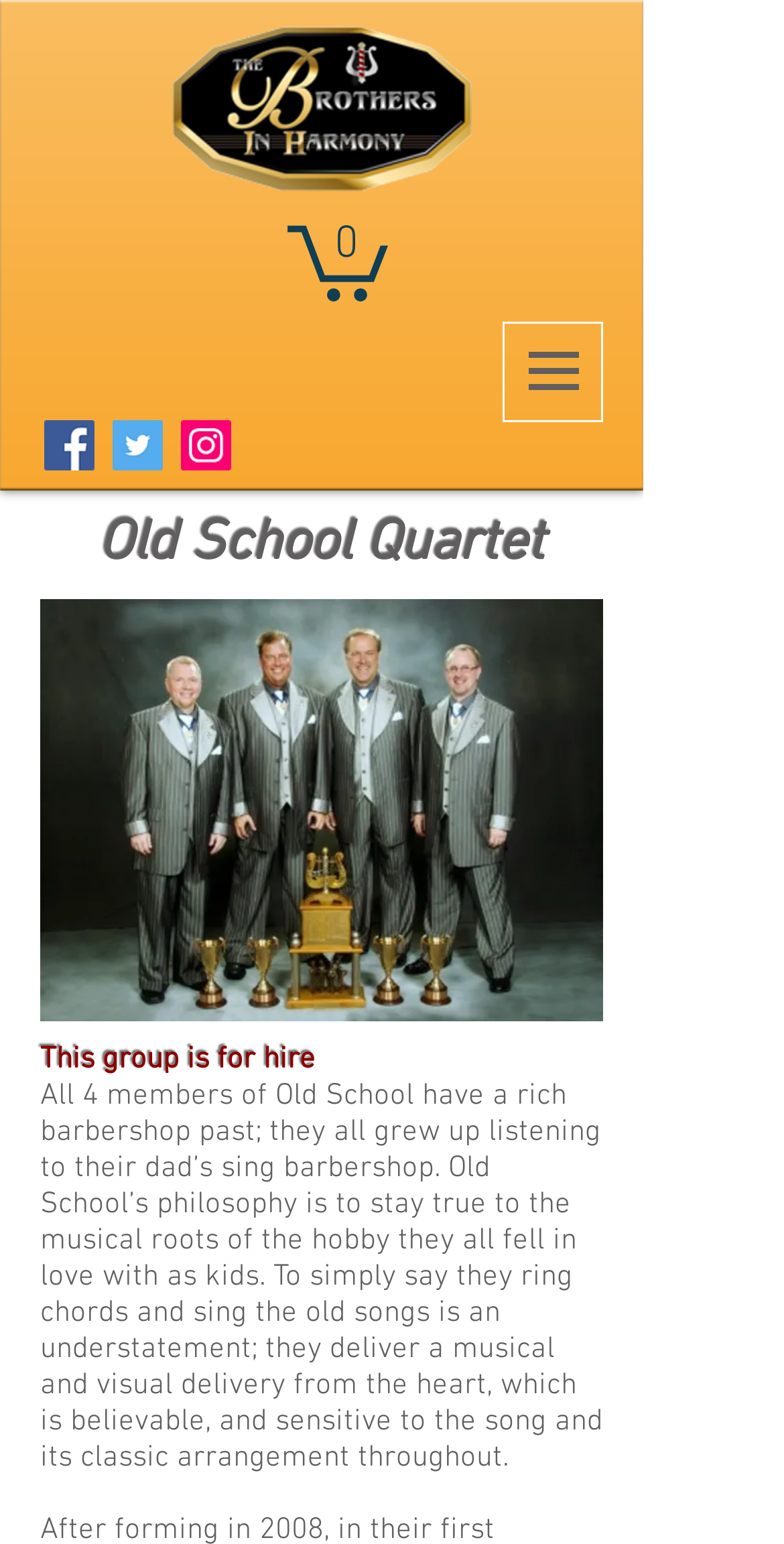Please provide a short answer using a single word or phrase for the question:
How many items are in the cart?

0